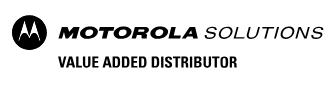Please answer the following question using a single word or phrase: 
What type of aesthetic does the design reflect?

Professional and modern